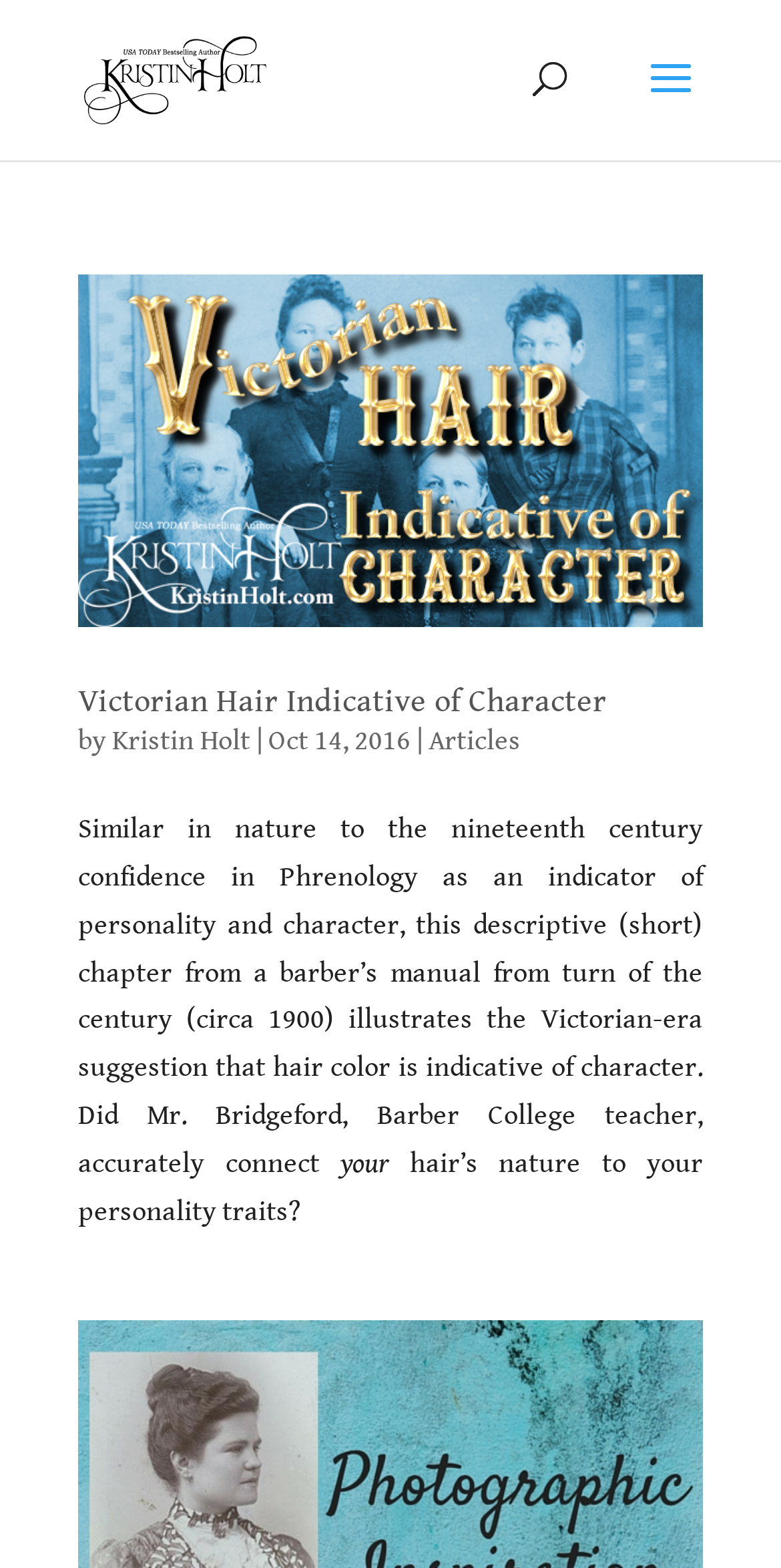What is the name of the author?
Look at the screenshot and give a one-word or phrase answer.

Kristin Holt